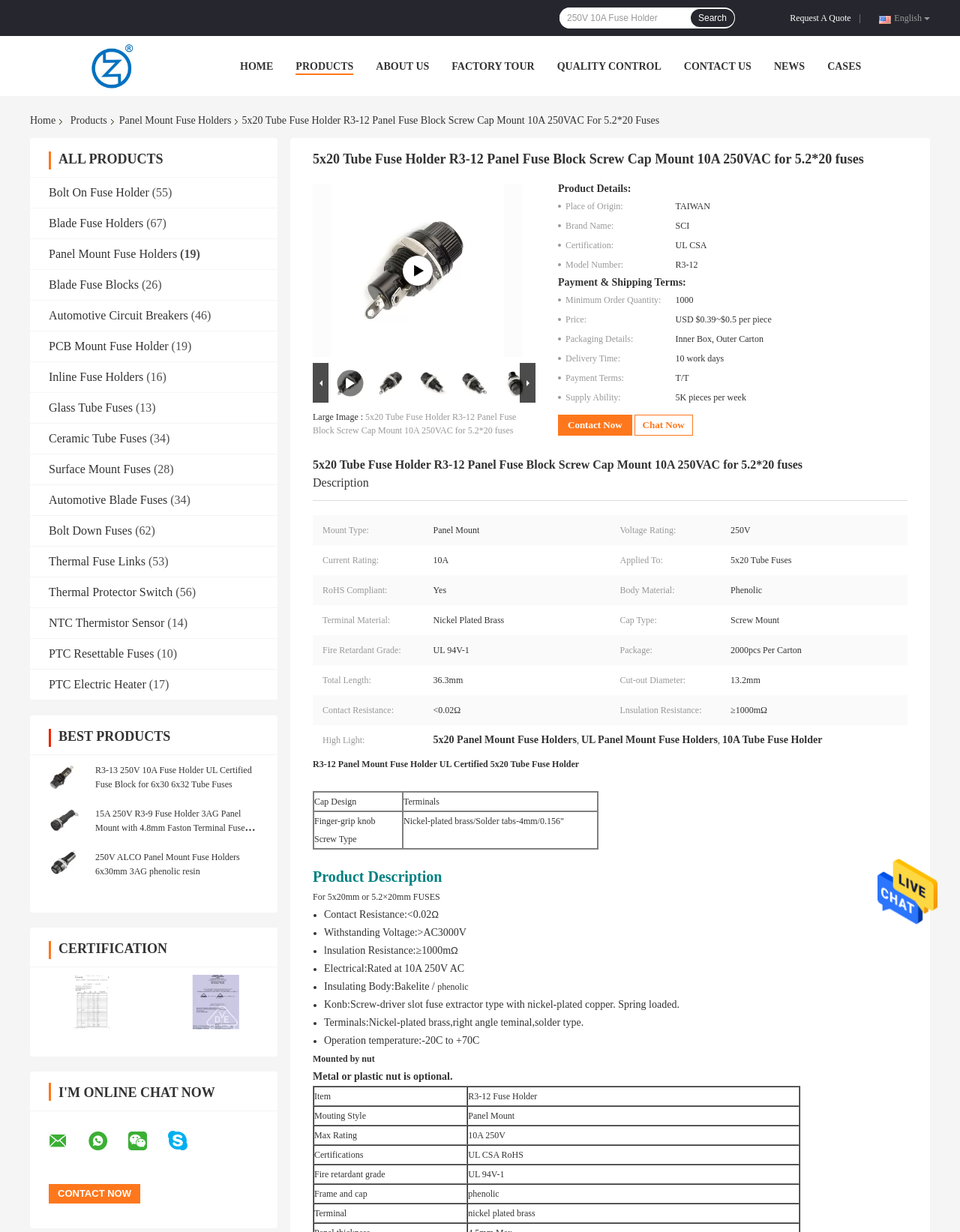Please identify the primary heading of the webpage and give its text content.

5x20 Tube Fuse Holder R3-12 Panel Fuse Block Screw Cap Mount 10A 250VAC For 5.2*20 Fuses